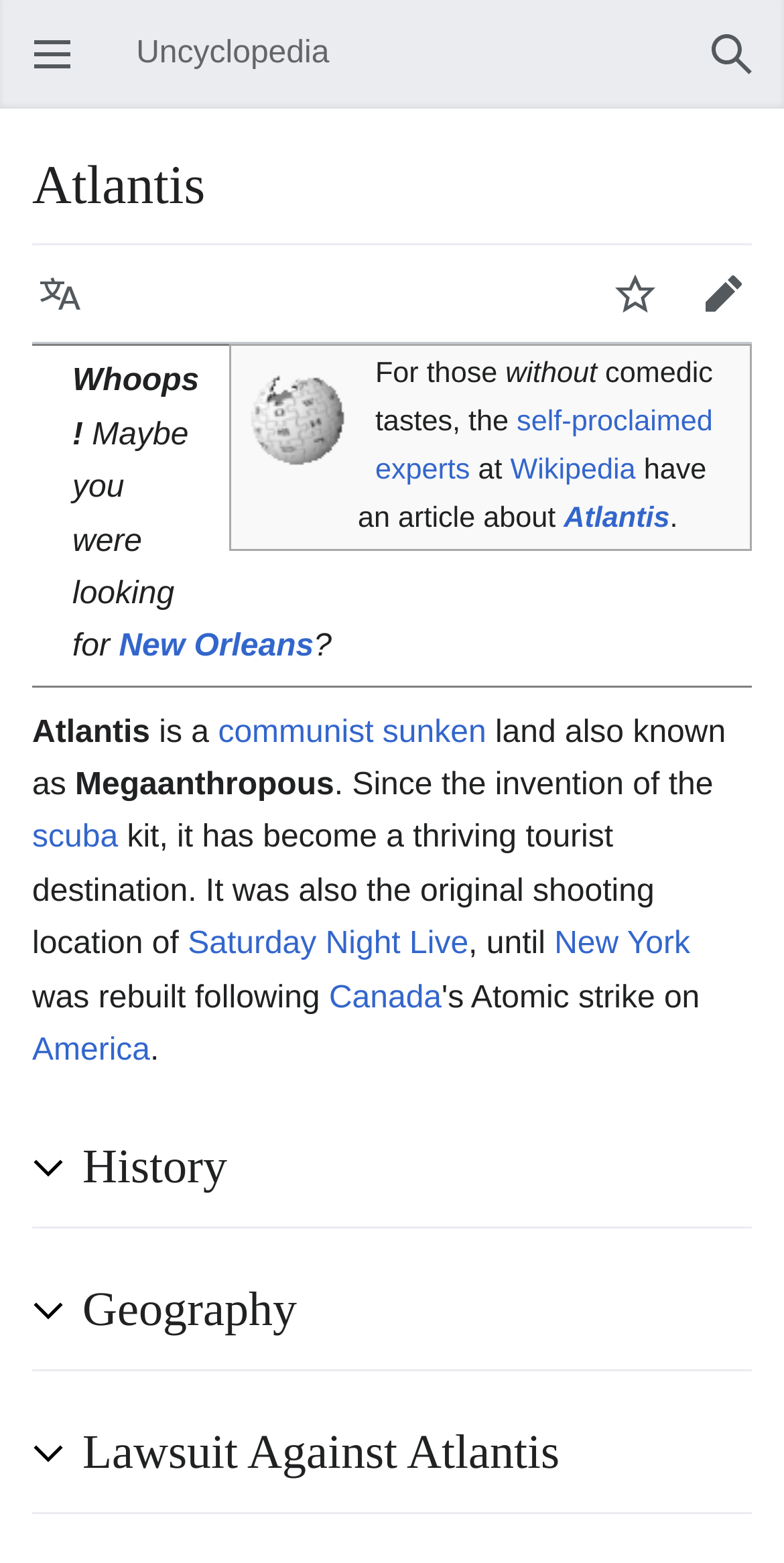What is the topic of the section that starts with 'Whoops!'?
From the details in the image, answer the question comprehensively.

I found the StaticText element with ID 205, which has the text 'Whoops!'. The subsequent elements describe Atlantis, indicating that the section is about Atlantis.